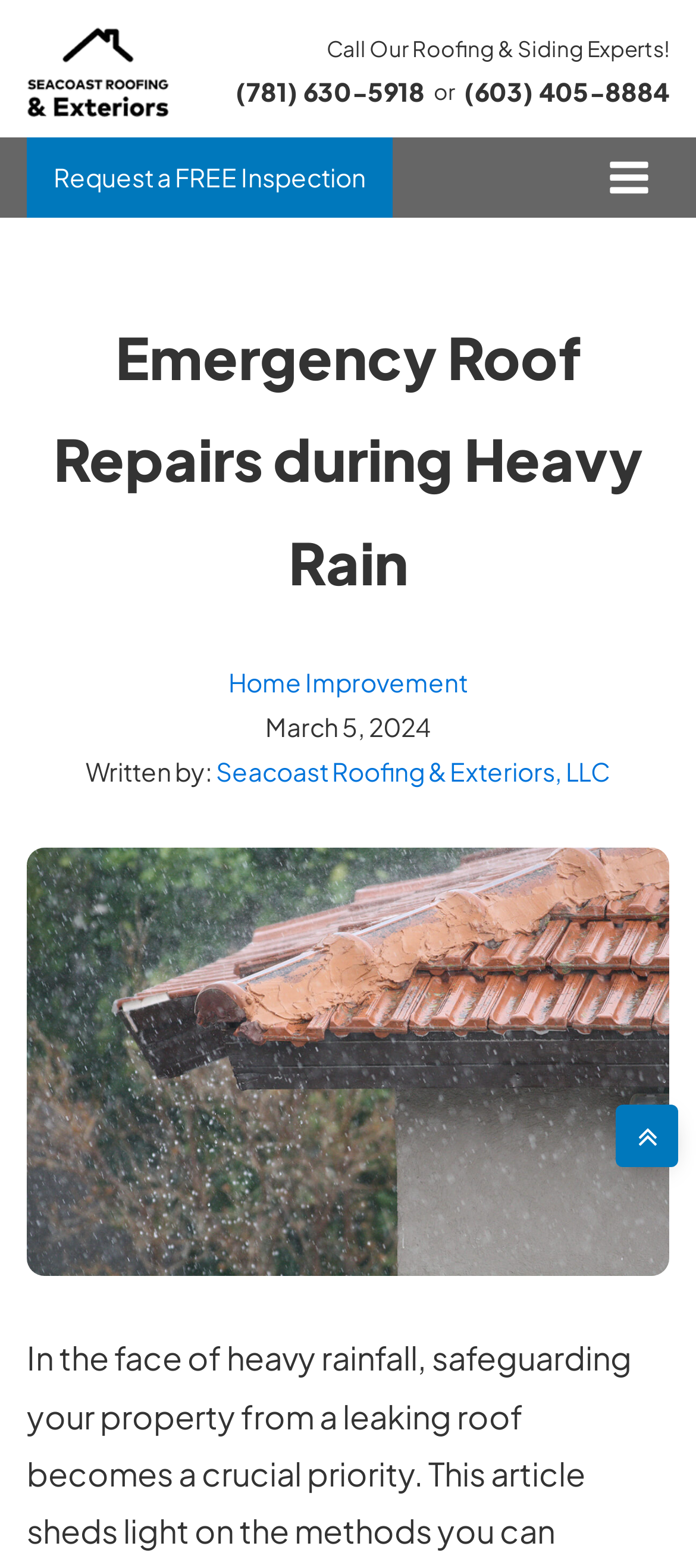What is the name of the company that wrote the article?
Based on the screenshot, answer the question with a single word or phrase.

Seacoast Roofing & Exteriors, LLC